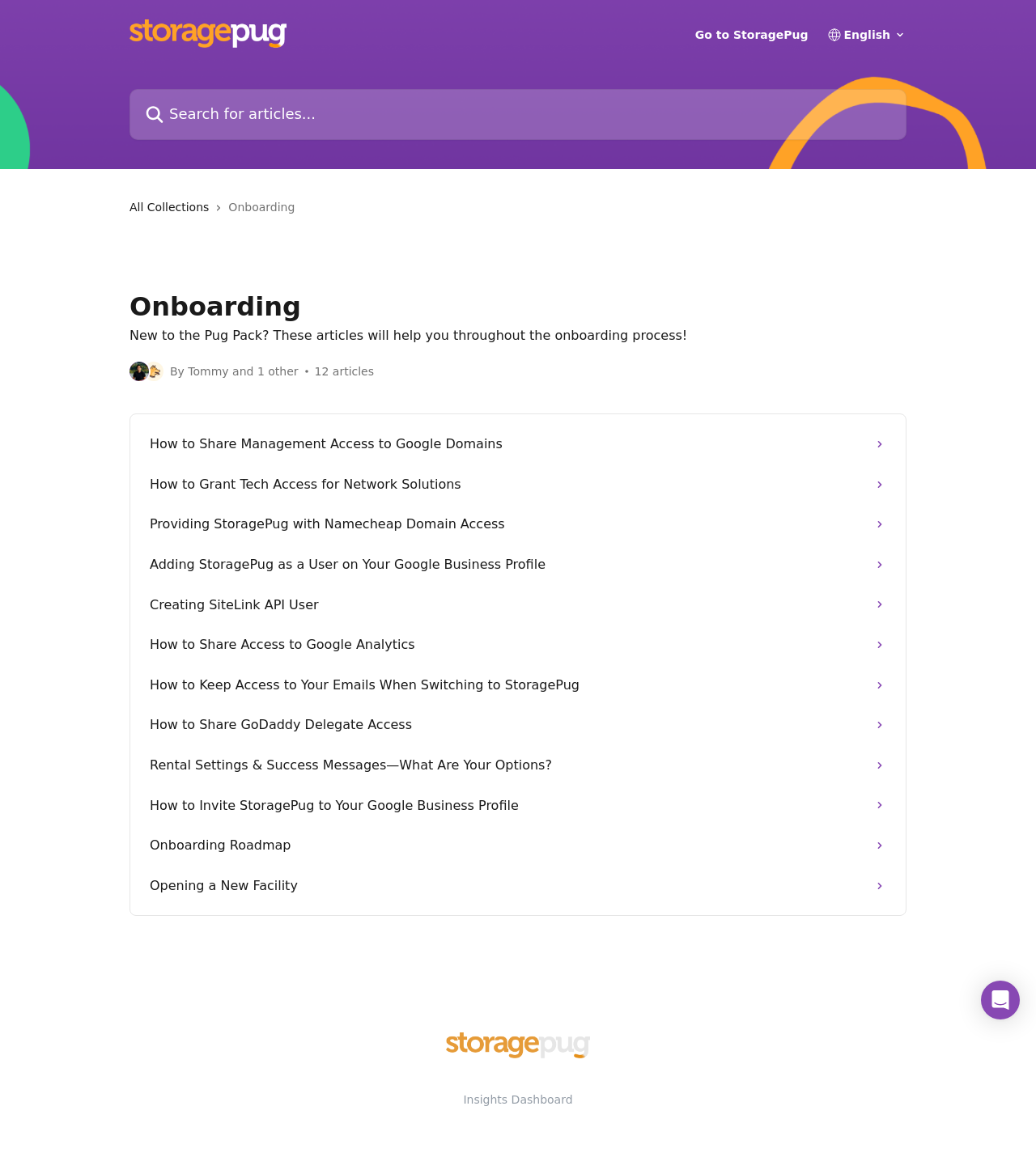Please provide a detailed answer to the question below based on the screenshot: 
What is the name of the help center?

The name of the help center can be found in the header section of the webpage, where it is written as 'Storage Pug Help Center'.